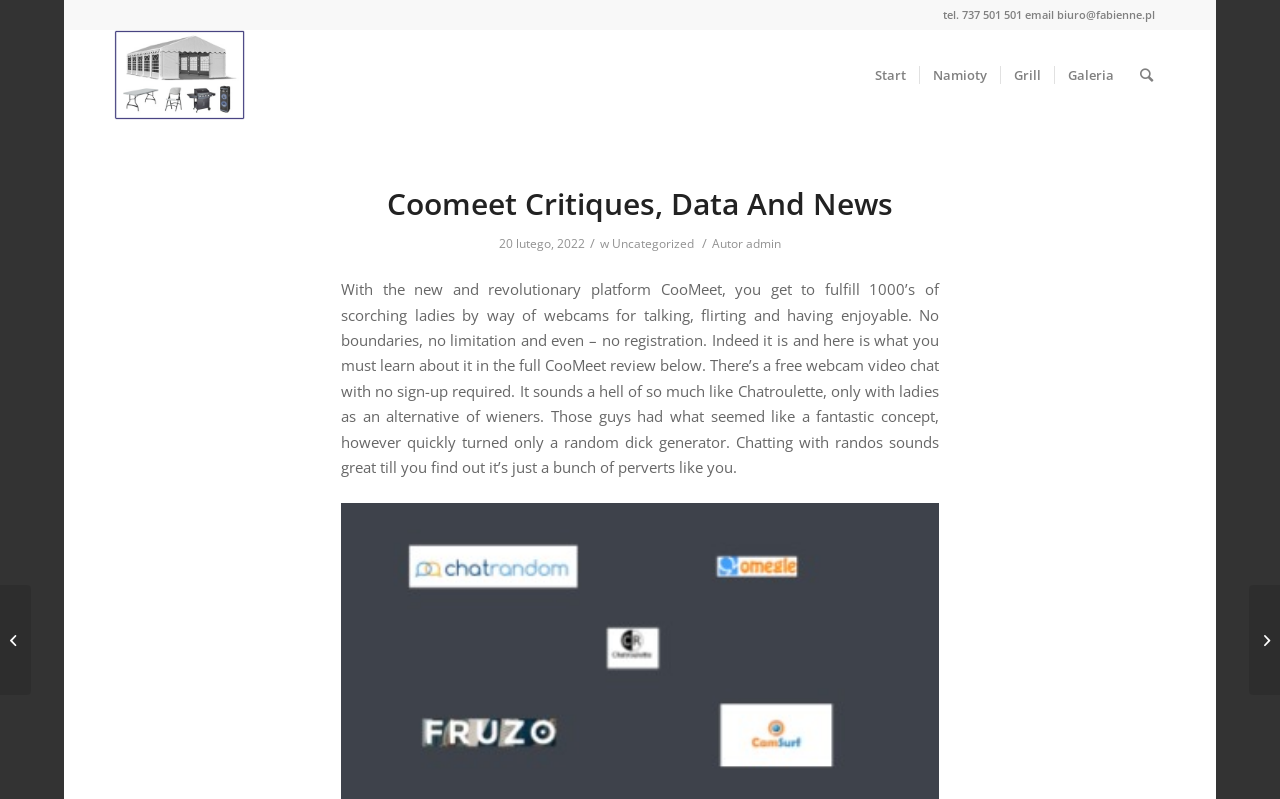Please provide the bounding box coordinates for the element that needs to be clicked to perform the instruction: "Click the 'Start' link". The coordinates must consist of four float numbers between 0 and 1, formatted as [left, top, right, bottom].

[0.673, 0.038, 0.718, 0.15]